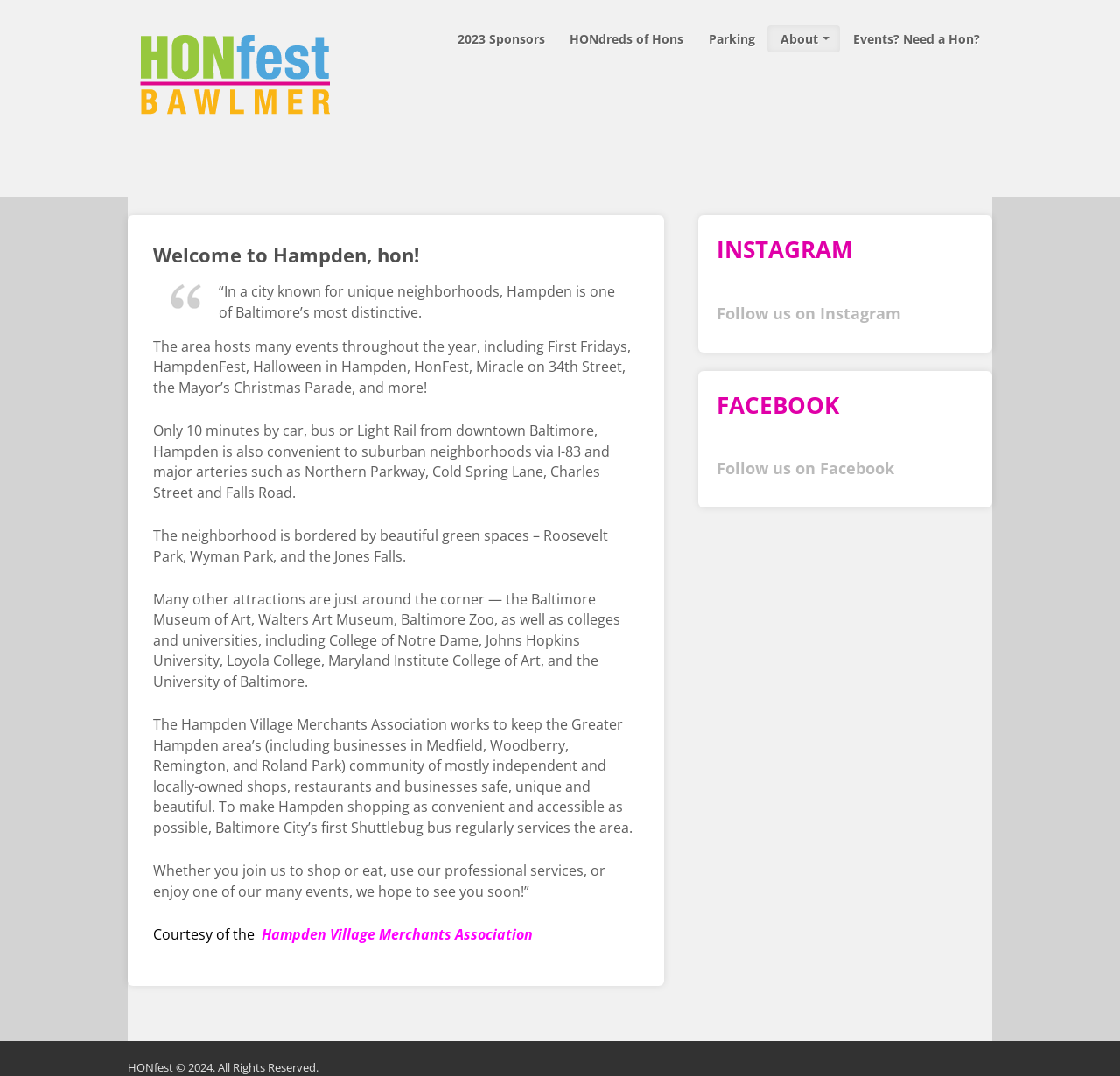Provide the bounding box coordinates of the HTML element this sentence describes: "About". The bounding box coordinates consist of four float numbers between 0 and 1, i.e., [left, top, right, bottom].

[0.685, 0.024, 0.75, 0.049]